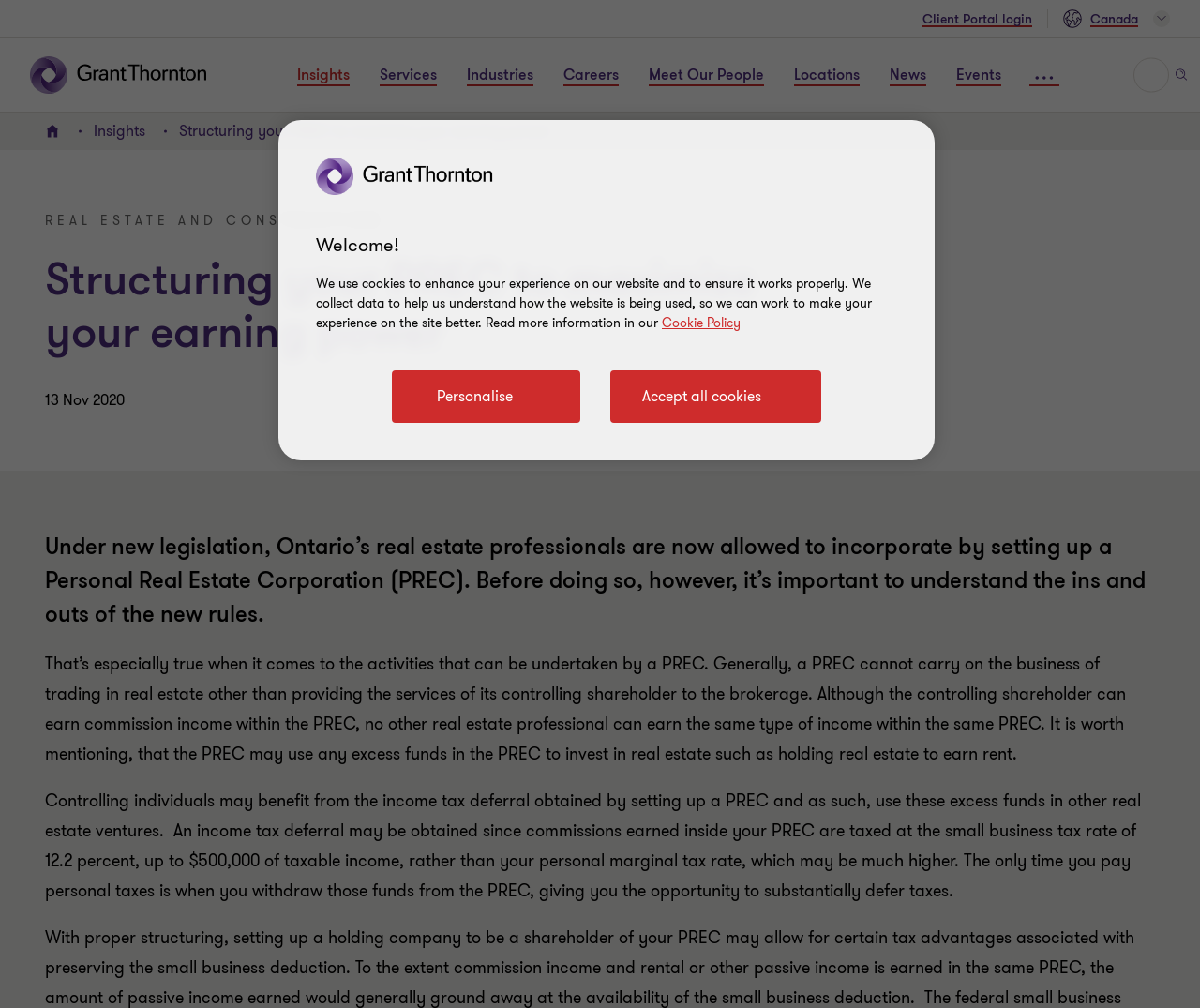Determine the main heading text of the webpage.

Structuring your PREC to maximize your earning power